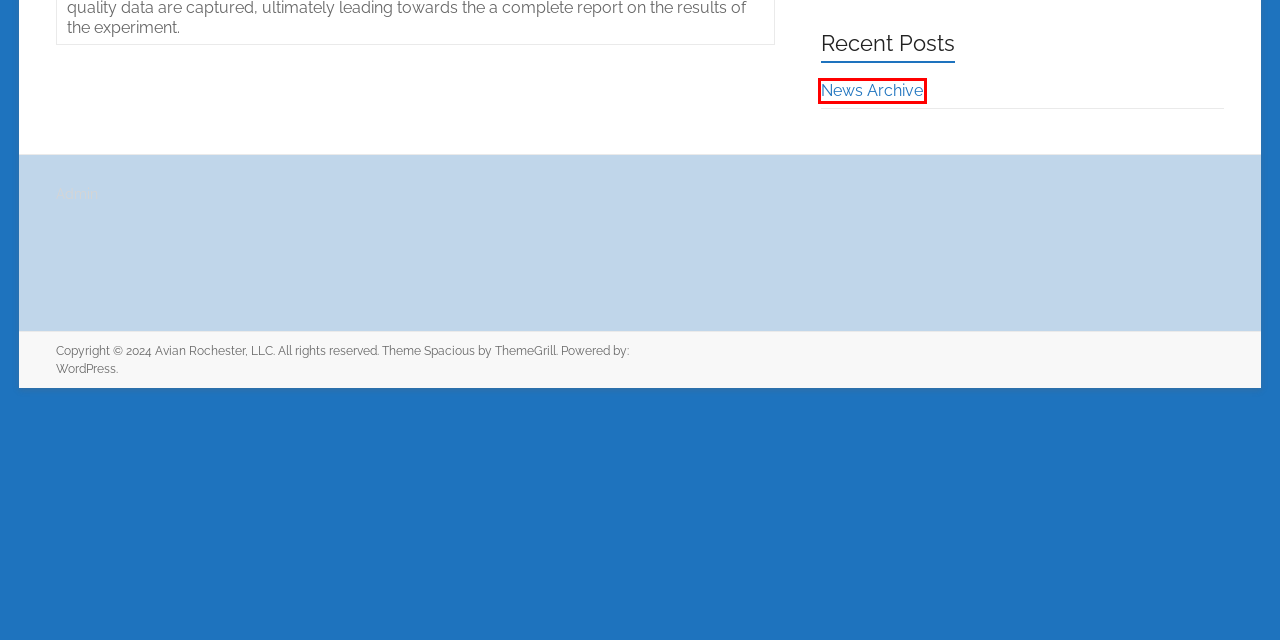Observe the provided screenshot of a webpage that has a red rectangle bounding box. Determine the webpage description that best matches the new webpage after clicking the element inside the red bounding box. Here are the candidates:
A. Log In ‹ Avian Rochester, LLC — WordPress
B. News Archive – Avian Rochester, LLC
C. Avian Rochester, LLC – Making Sense of Color Science
D. General Capabilities – Avian Rochester, LLC
E. Blog Tool, Publishing Platform, and CMS – WordPress.org
F. Solutions – Avian Rochester, LLC
G. Tutorials – Avian Rochester, LLC
H. External Sites – Avian Rochester, LLC

B